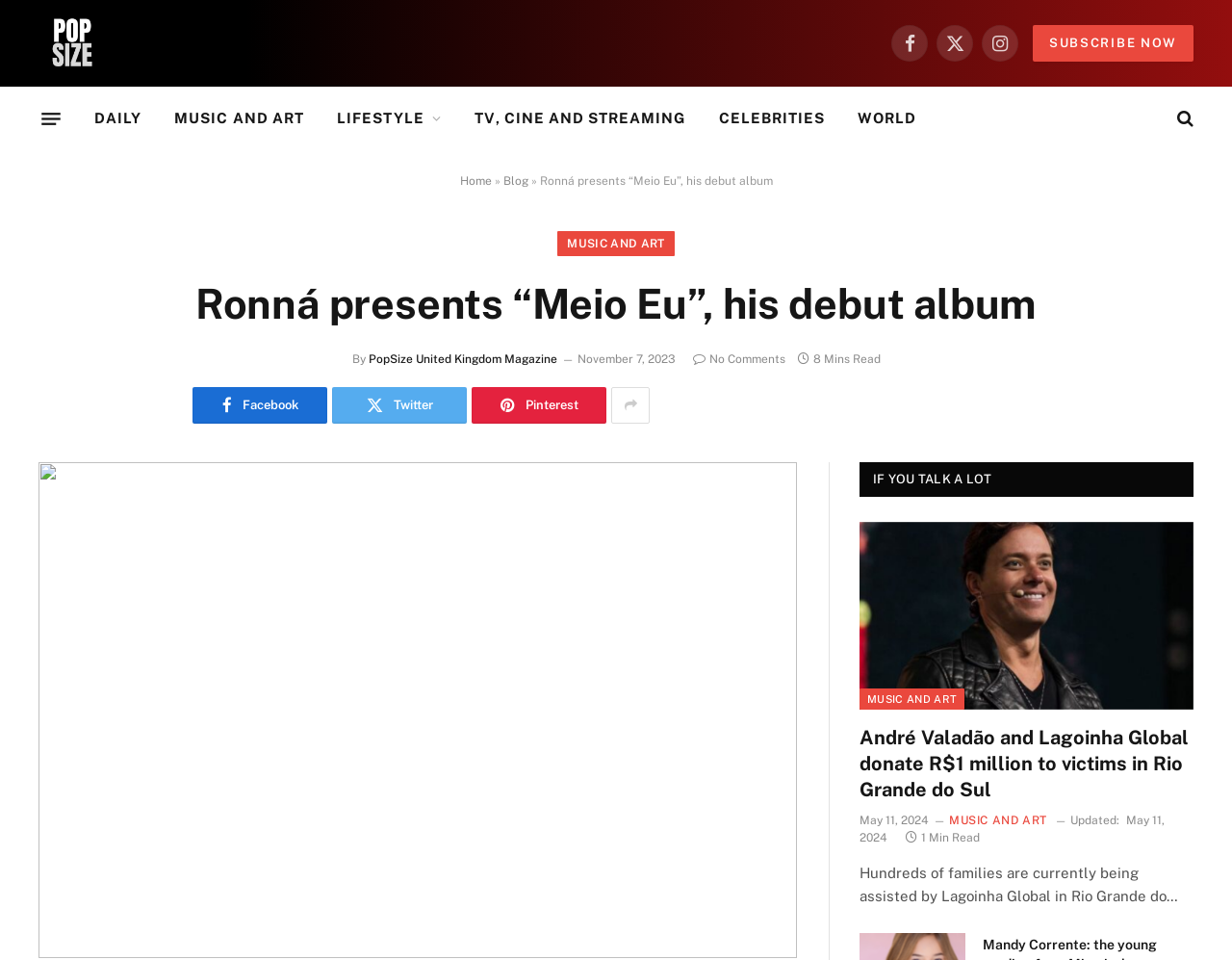Provide the bounding box coordinates of the HTML element this sentence describes: "Music and Art". The bounding box coordinates consist of four float numbers between 0 and 1, i.e., [left, top, right, bottom].

[0.128, 0.091, 0.26, 0.155]